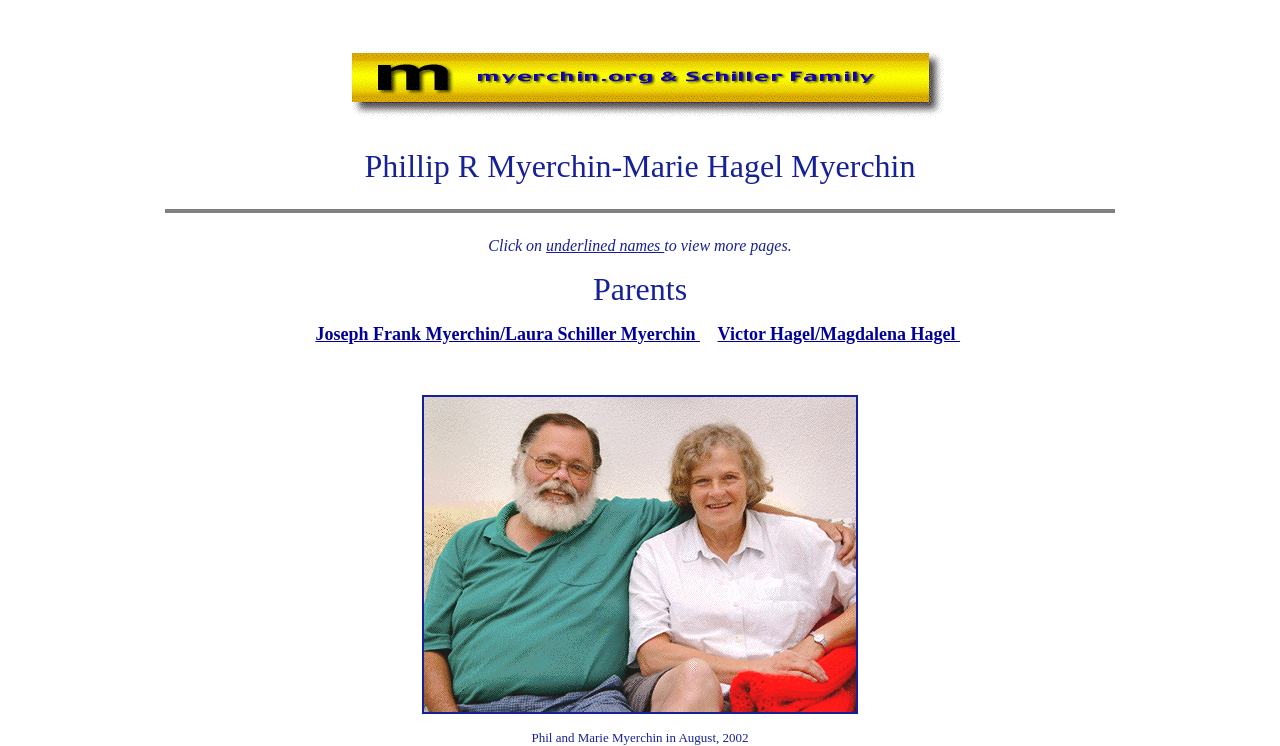Based on what you see in the screenshot, provide a thorough answer to this question: What is the orientation of the separator?

I found the answer by looking at the separator element with the description 'orientation: horizontal' which is located at [0.129, 0.28, 0.871, 0.286]. This element is a horizontal line that separates the content on the page.